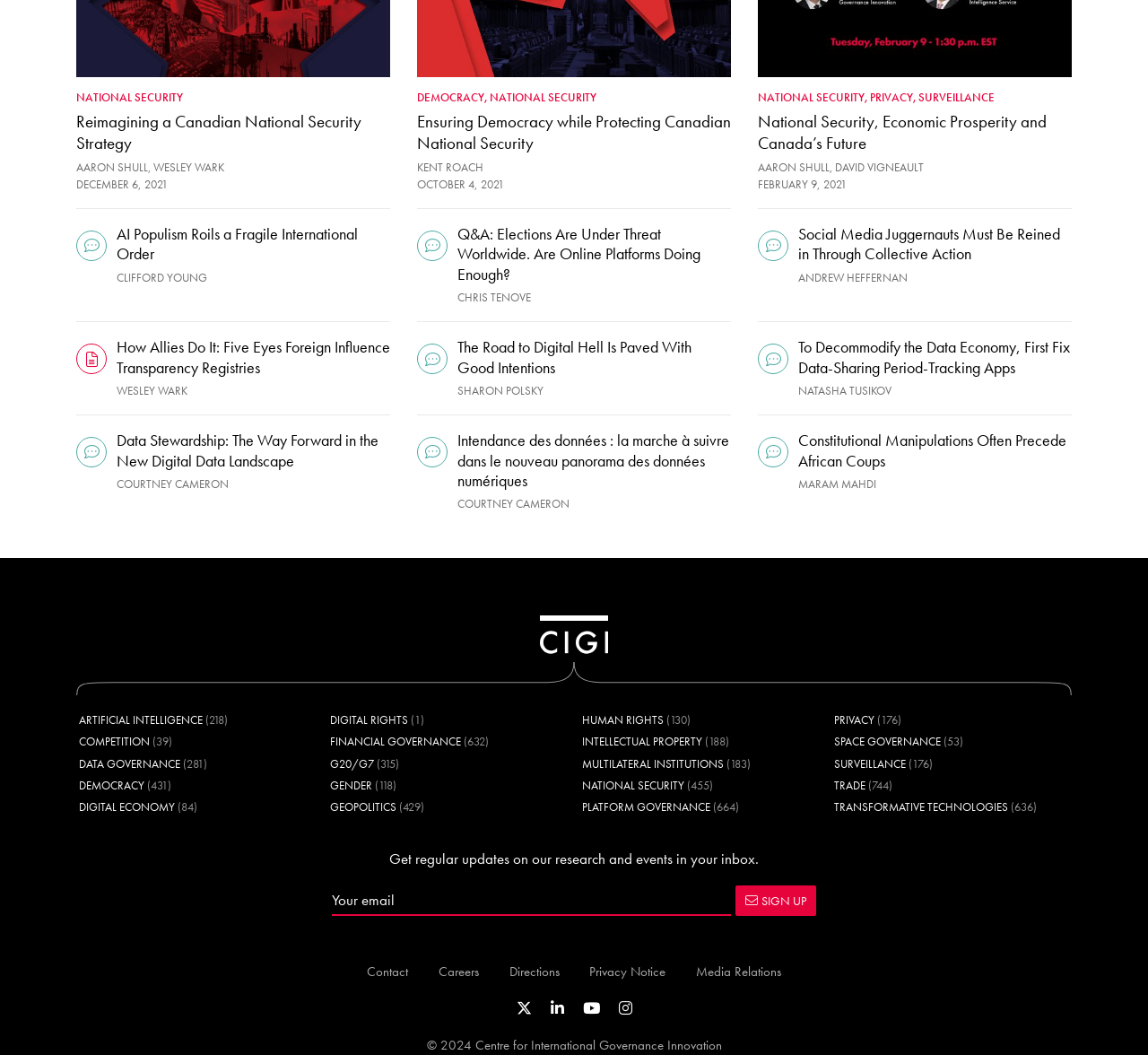Please identify the bounding box coordinates of the region to click in order to complete the given instruction: "View news about Taiwan independence". The coordinates should be four float numbers between 0 and 1, i.e., [left, top, right, bottom].

None